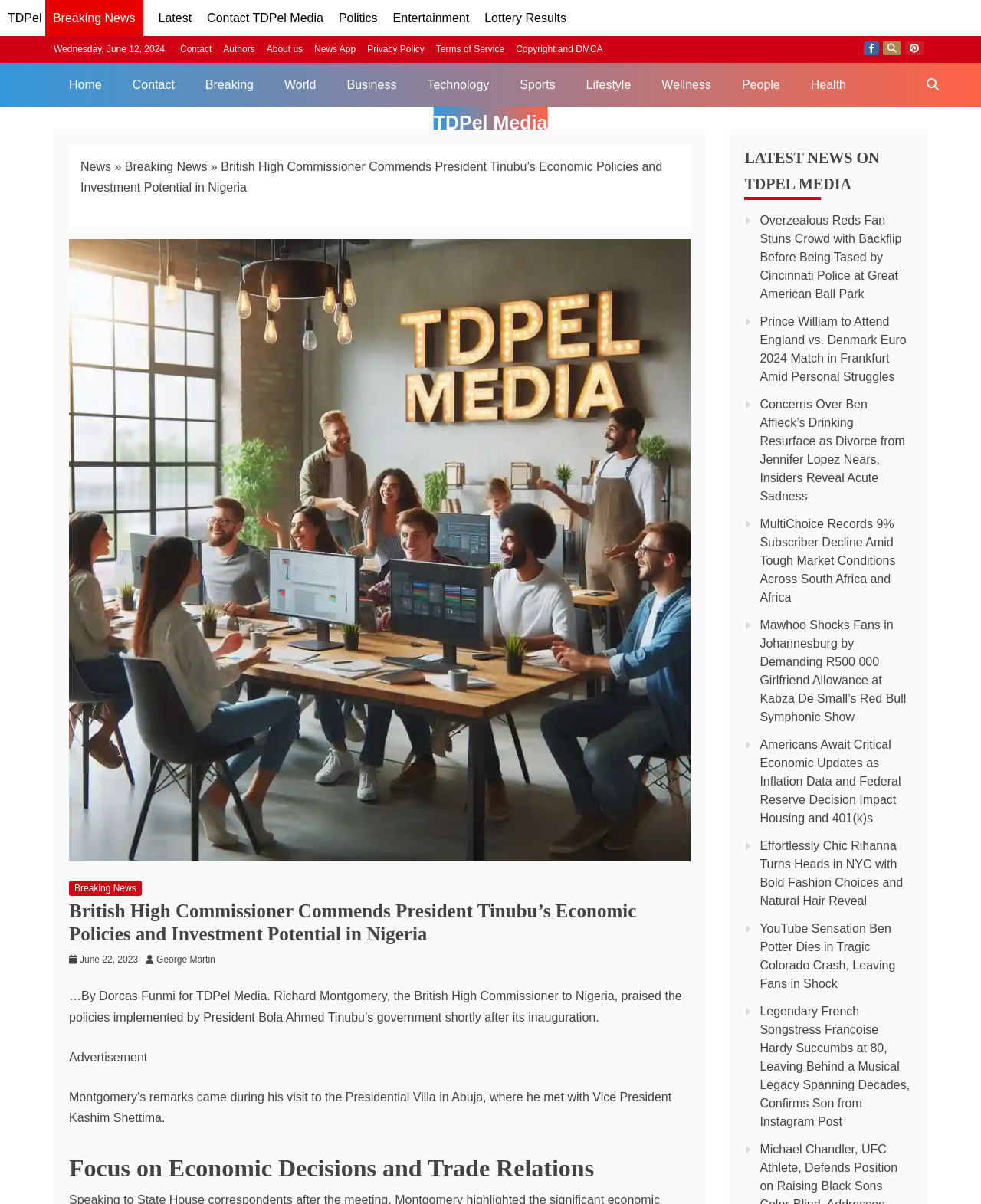For the following element description, predict the bounding box coordinates in the format (top-left x, top-left y, bottom-right x, bottom-right y). All values should be floating point numbers between 0 and 1. Description: World

[0.274, 0.052, 0.338, 0.088]